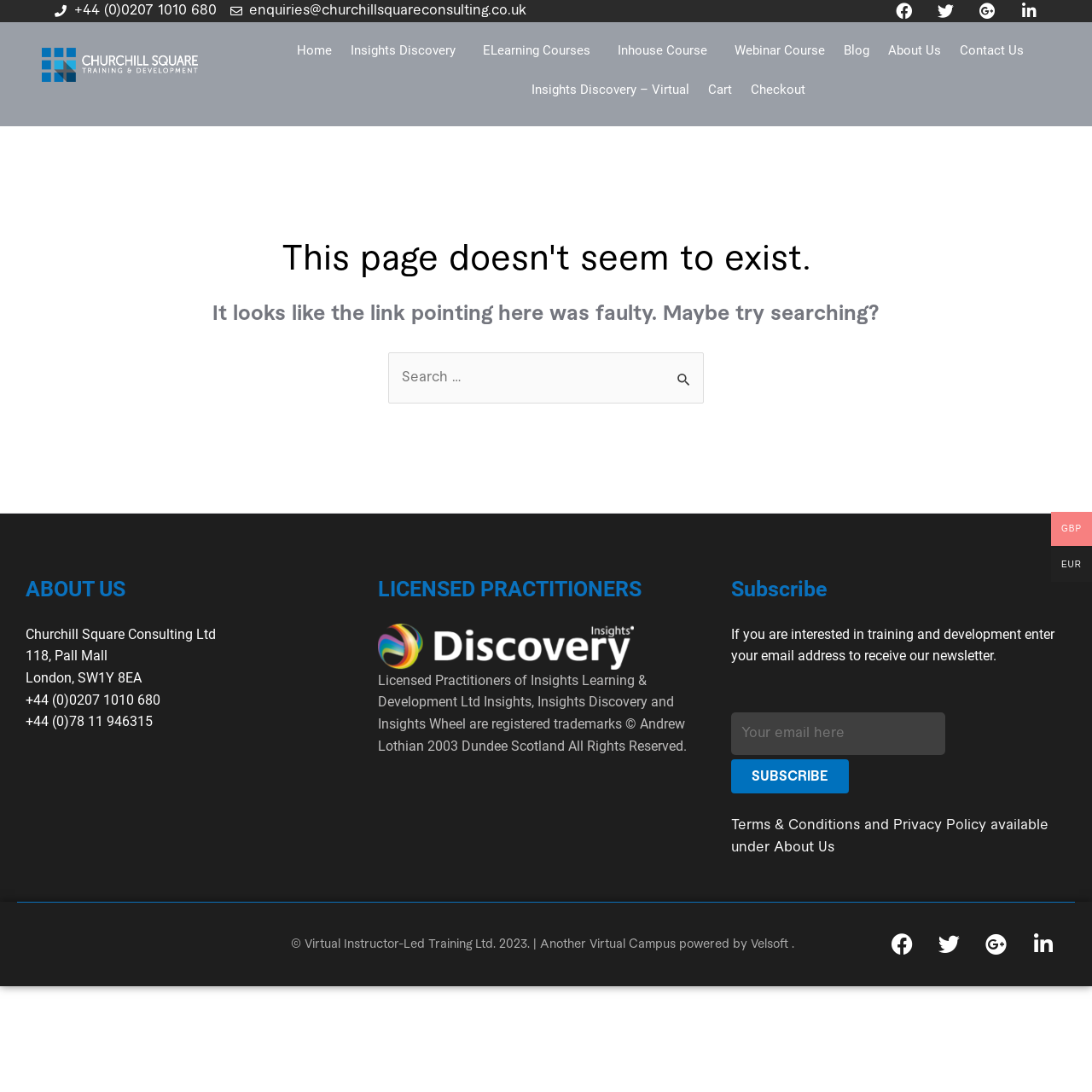What is the company name?
Refer to the image and respond with a one-word or short-phrase answer.

Churchill Square Consulting Ltd